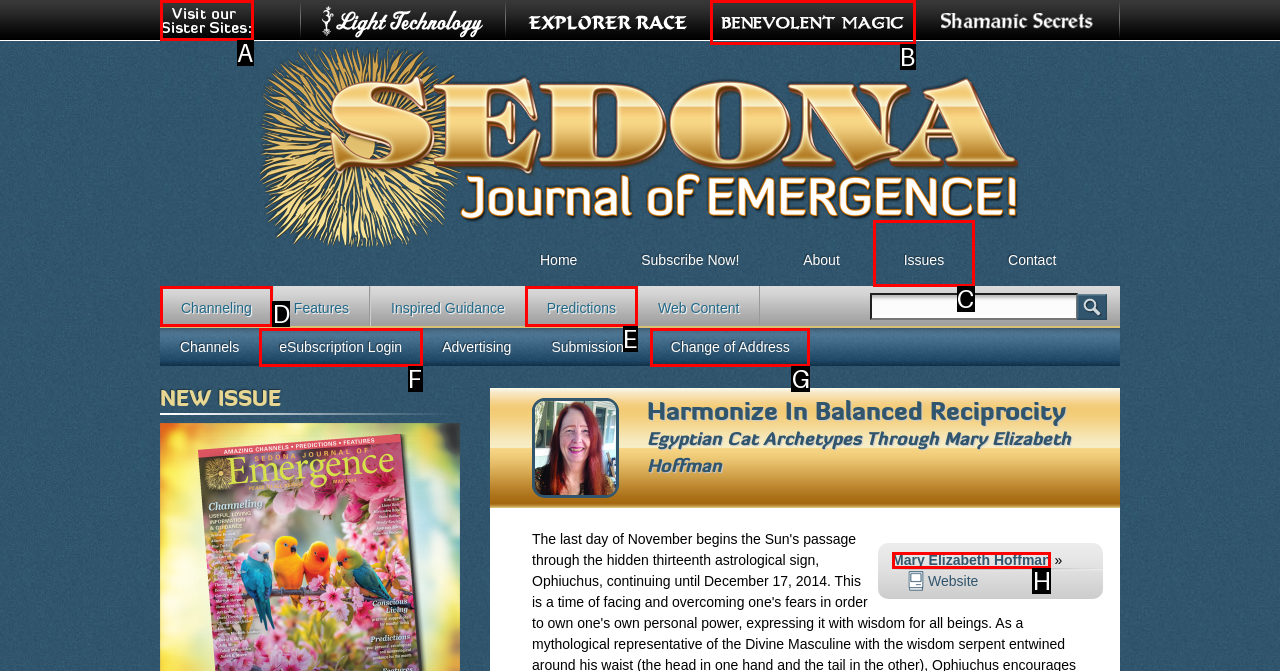Which lettered option should be clicked to perform the following task: Visit sister sites
Respond with the letter of the appropriate option.

A